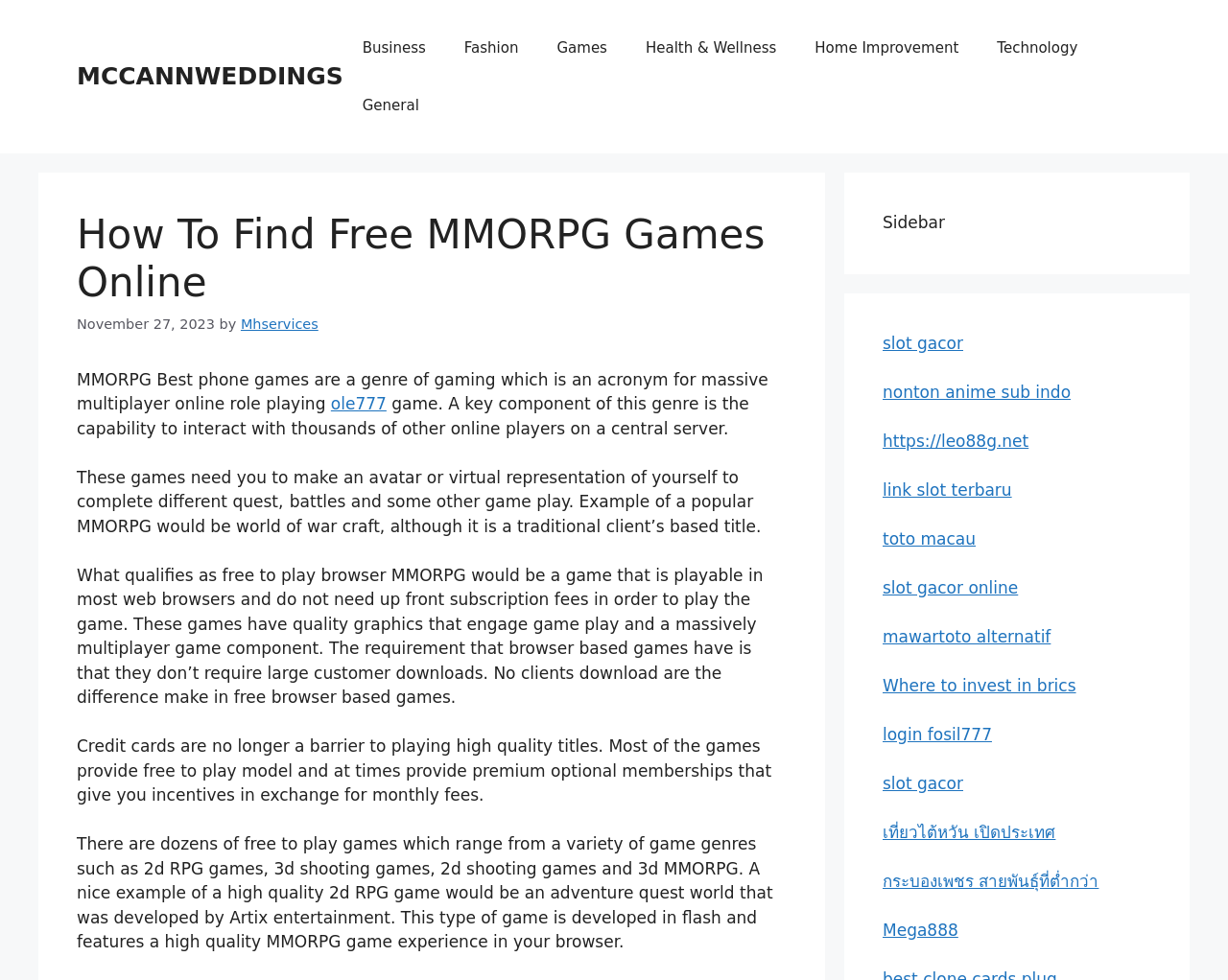Generate the main heading text from the webpage.

How To Find Free MMORPG Games Online